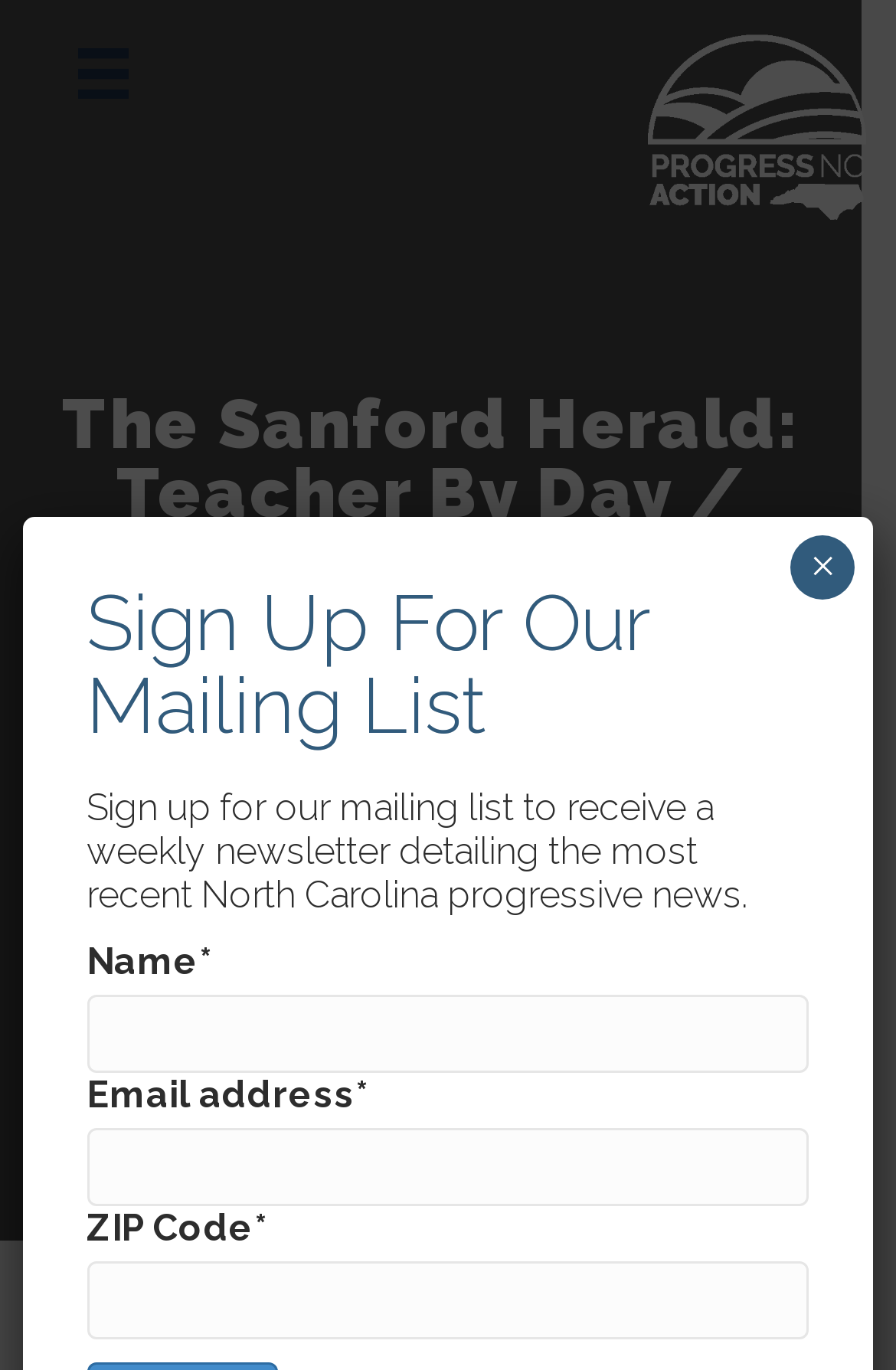Please examine the image and answer the question with a detailed explanation:
What is the function of the button at the top right corner?

The button at the top right corner is a menu button, with a bounding box coordinate of [0.051, 0.035, 0.18, 0.073]. It is an interactive element that allows users to access the website's menu.